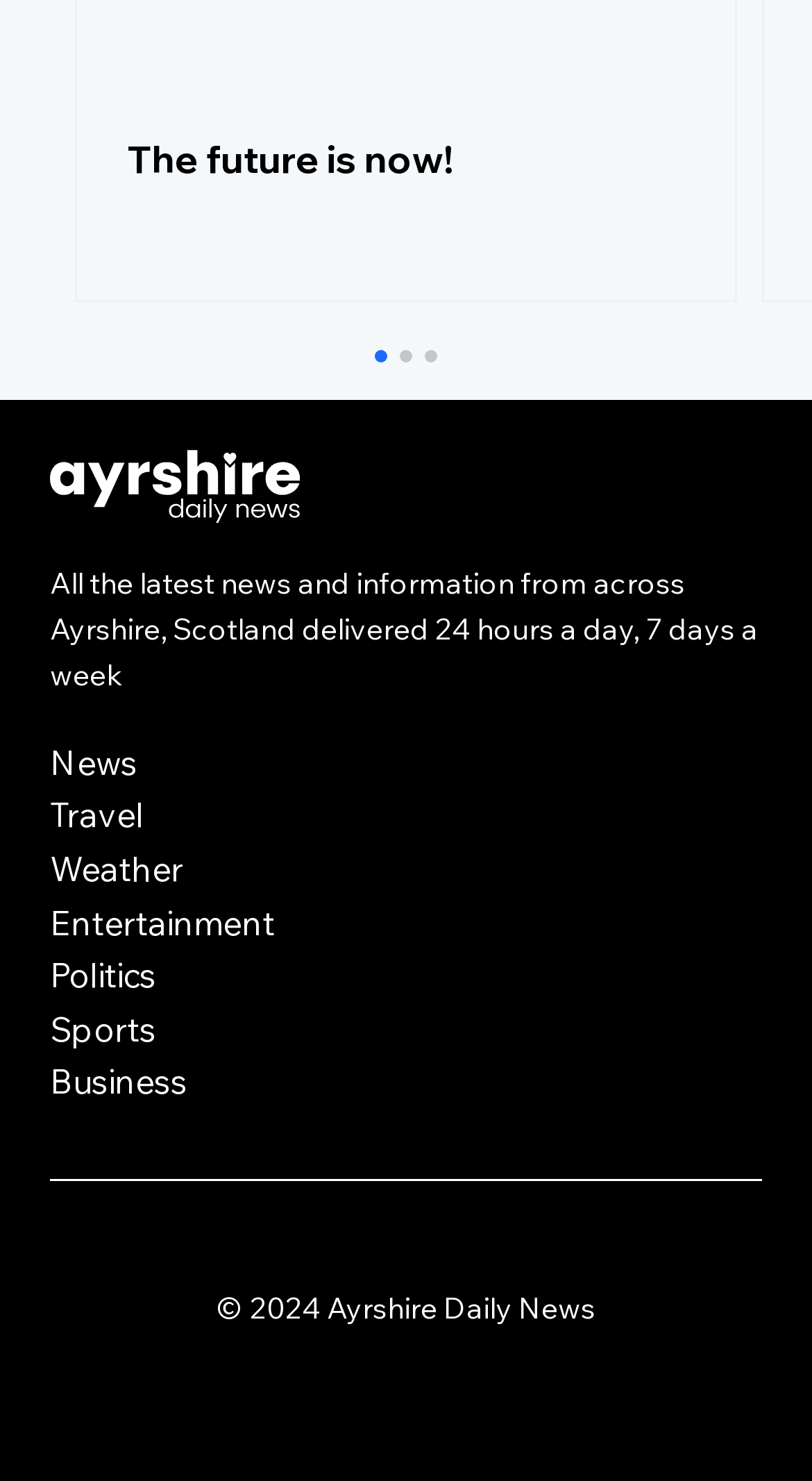Pinpoint the bounding box coordinates of the element to be clicked to execute the instruction: "Open the email signup link".

None